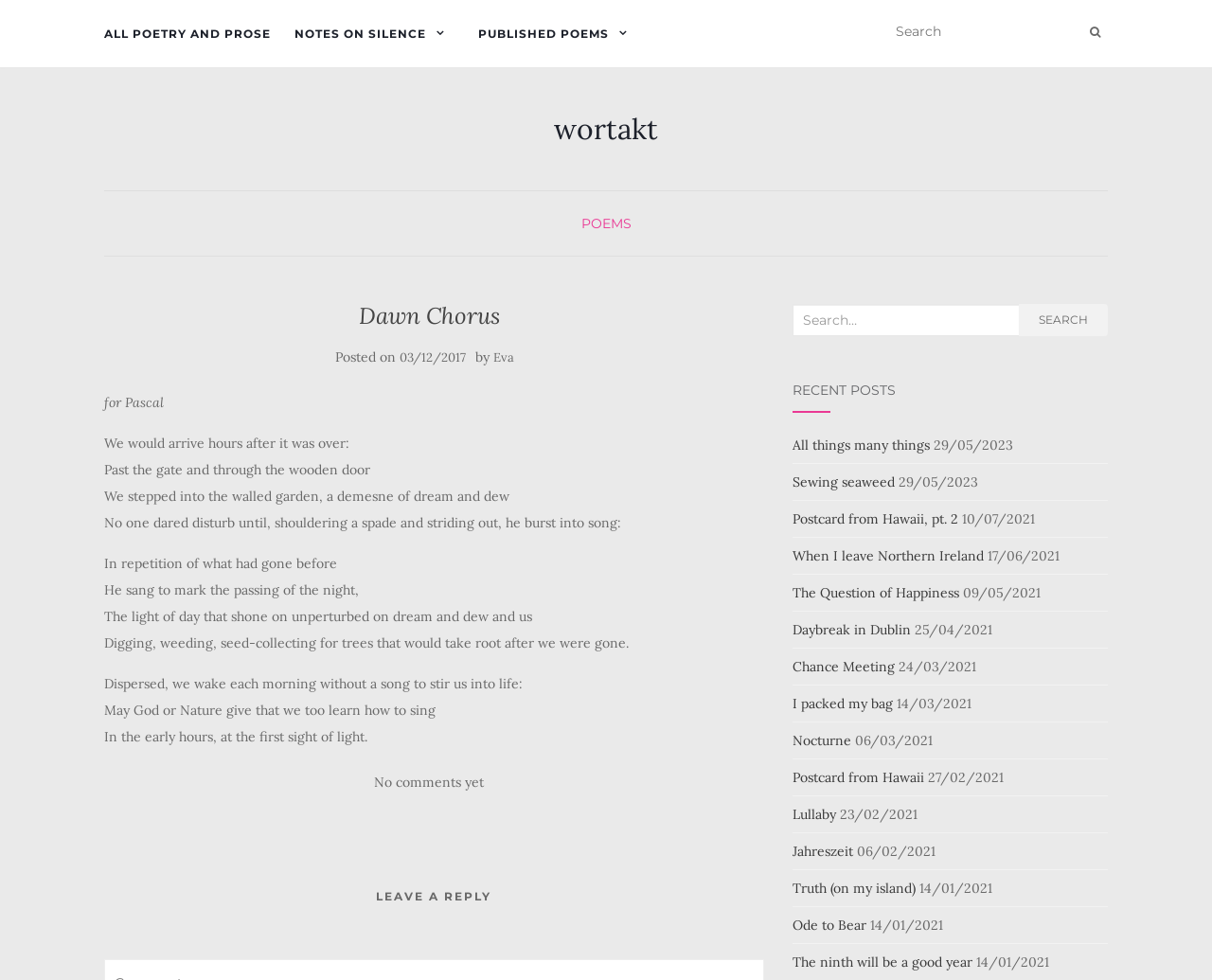How many recent posts are listed?
Please answer the question with as much detail and depth as you can.

The recent posts section is located at the bottom right of the webpage, and it lists 15 recent posts with their titles and dates.